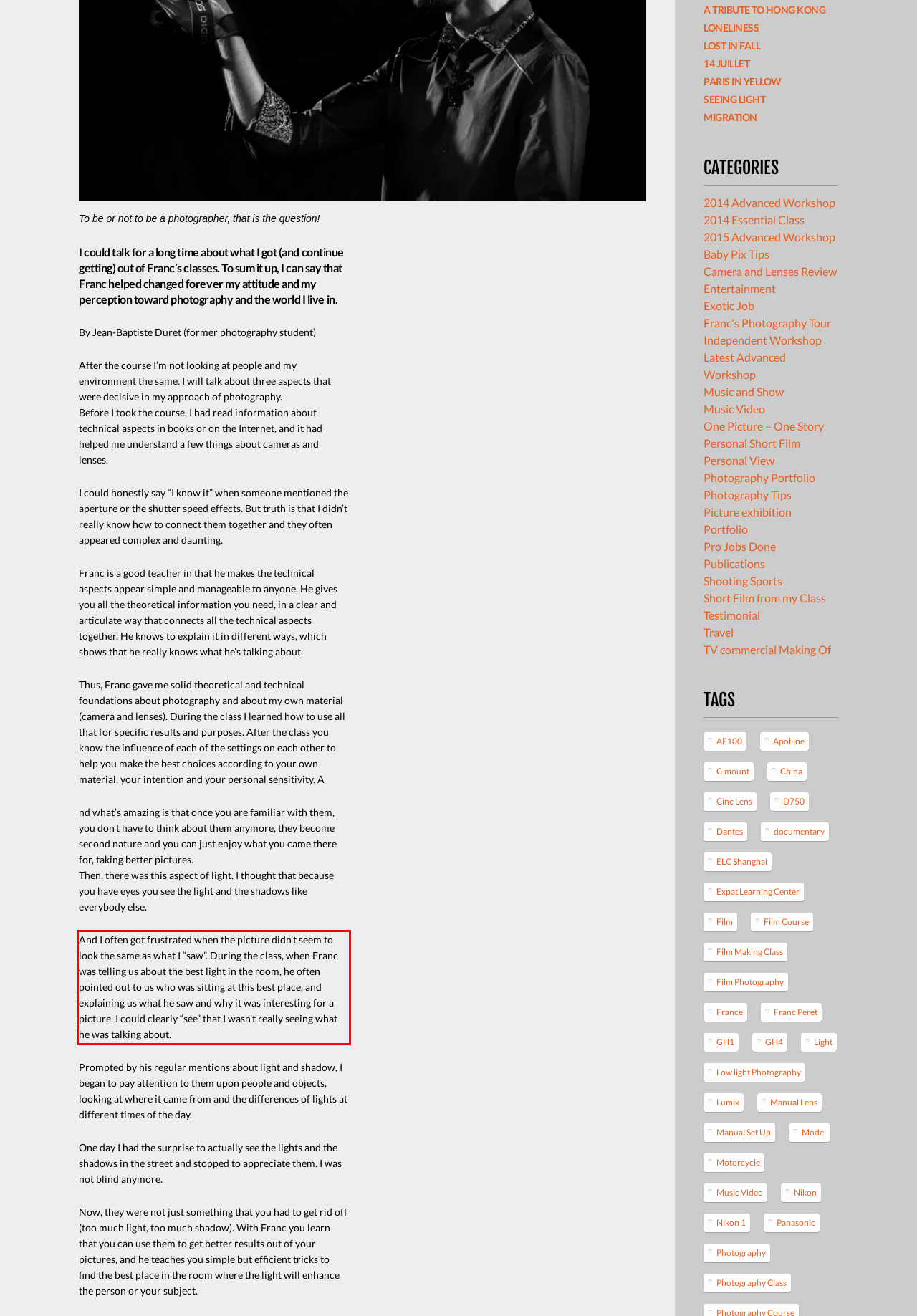Analyze the red bounding box in the provided webpage screenshot and generate the text content contained within.

And I often got frustrated when the picture didn’t seem to look the same as what I “saw”. During the class, when Franc was telling us about the best light in the room, he often pointed out to us who was sitting at this best place, and explaining us what he saw and why it was interesting for a picture. I could clearly “see” that I wasn’t really seeing what he was talking about.